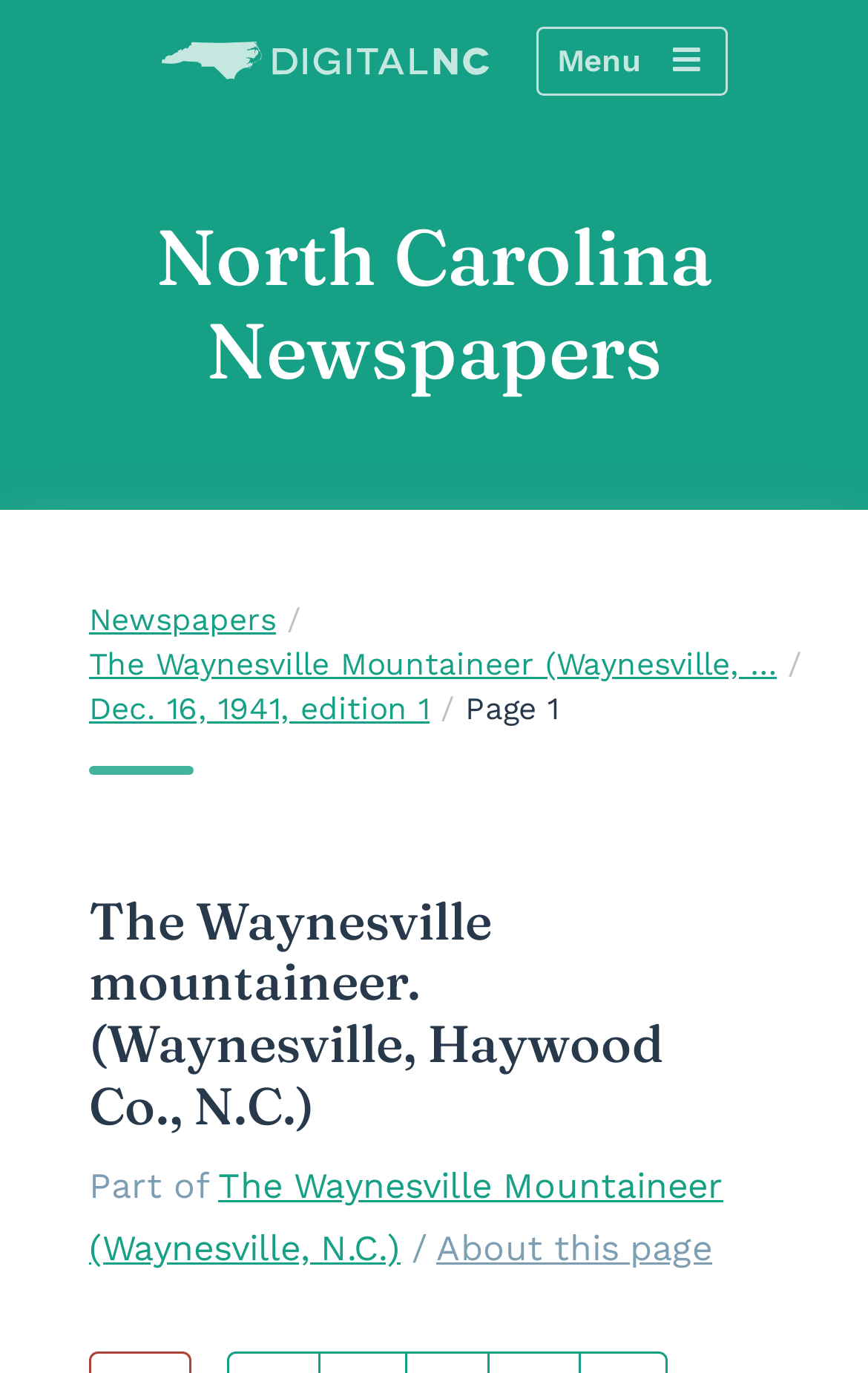Give a one-word or short phrase answer to the question: 
What is the part of the newspaper?

North Carolina Newspapers